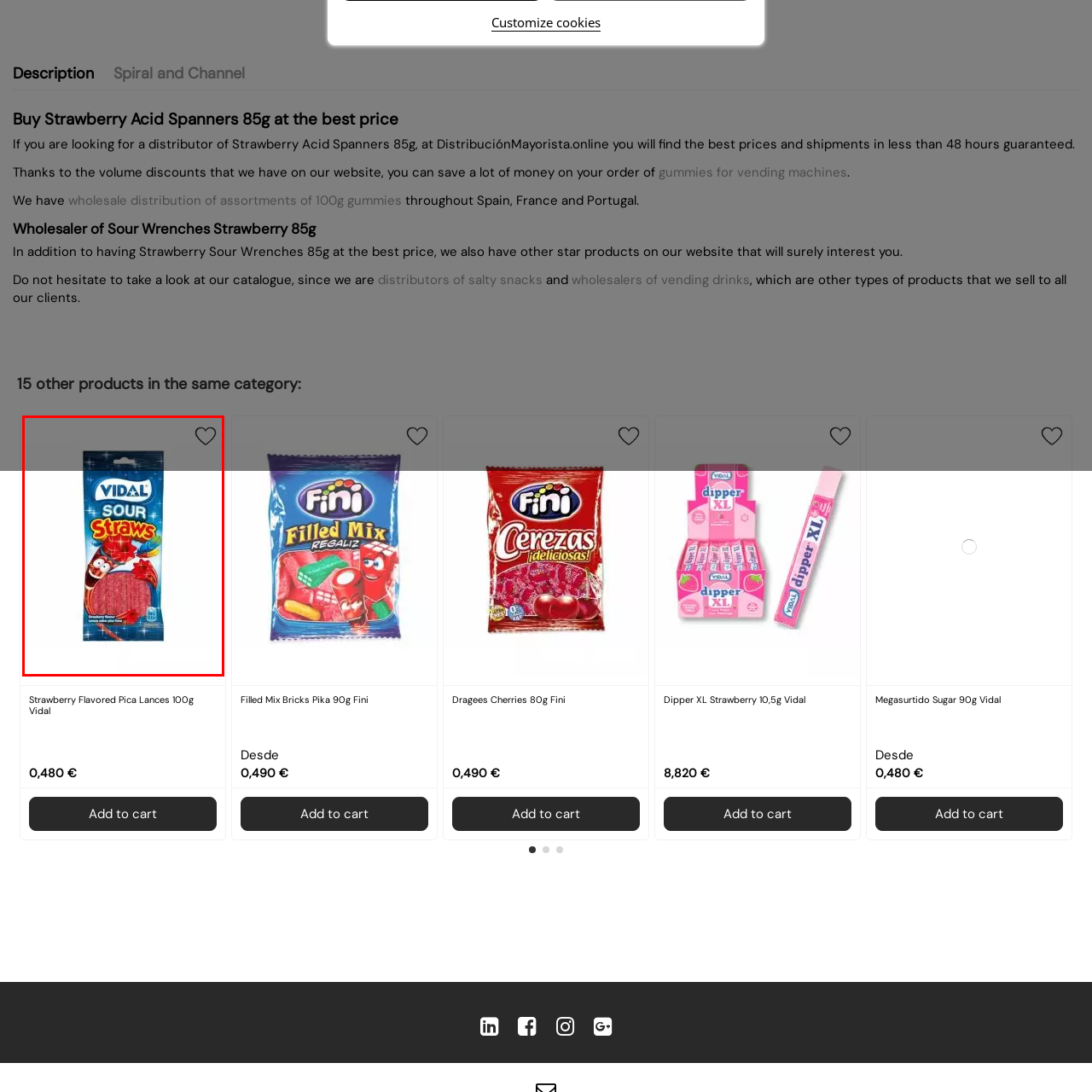What is the manufacturer of the sour straws?
Look at the area highlighted by the red bounding box and answer the question in detail, drawing from the specifics shown in the image.

The manufacturer of the sour straws is Vidal, as it is clearly visible at the top of the packet, reading 'Vidal SOUR Straws'.